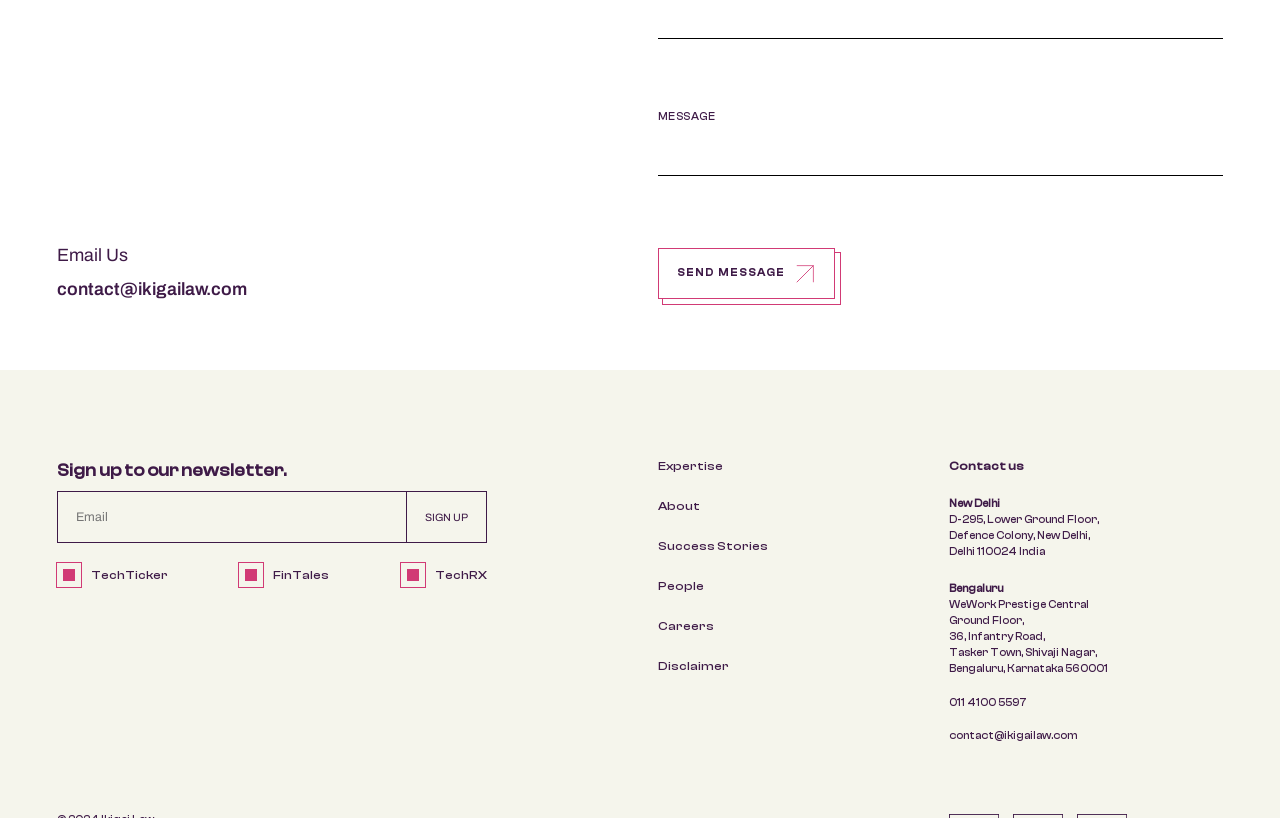What is the phone number to contact the office?
Please give a well-detailed answer to the question.

The phone number to contact the office can be found in the 'Contact us' section, where it provides a link to '011 4100 5597'. This phone number is likely the contact number for the New Delhi office, as it is listed alongside the New Delhi address.